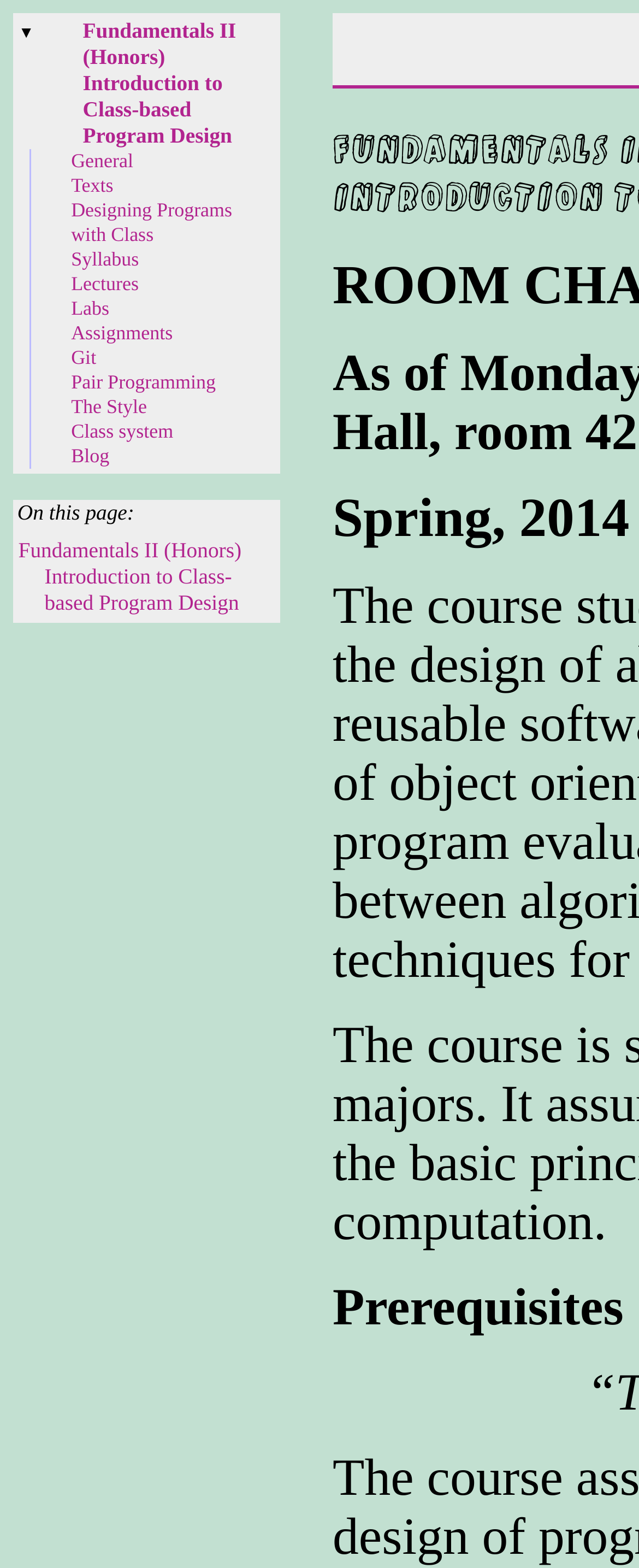Provide the bounding box coordinates of the HTML element described by the text: "Designing Programs with Class". The coordinates should be in the format [left, top, right, bottom] with values between 0 and 1.

[0.111, 0.127, 0.363, 0.157]